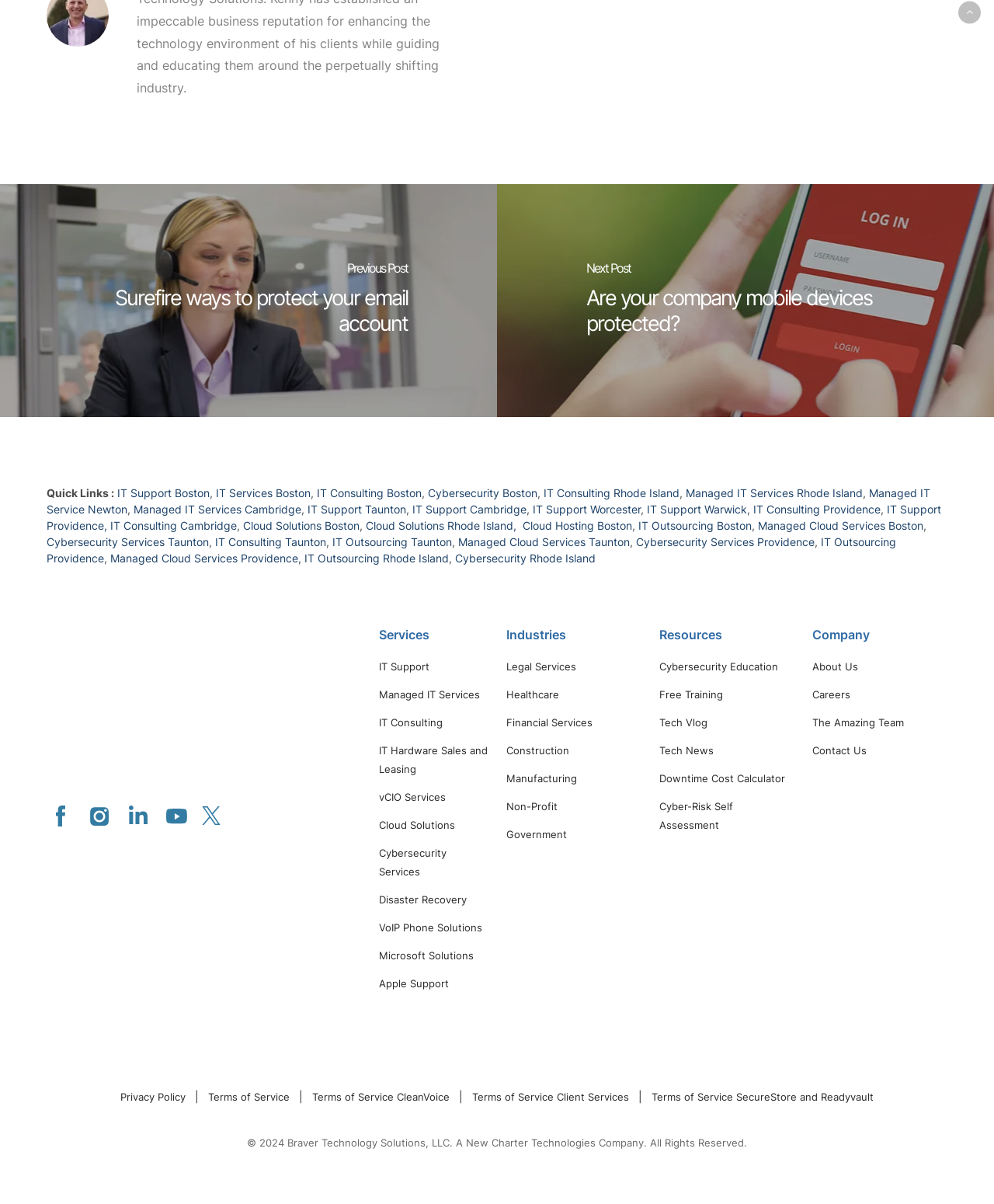Given the element description "Terms of Service CleanVoice" in the screenshot, predict the bounding box coordinates of that UI element.

[0.314, 0.906, 0.452, 0.916]